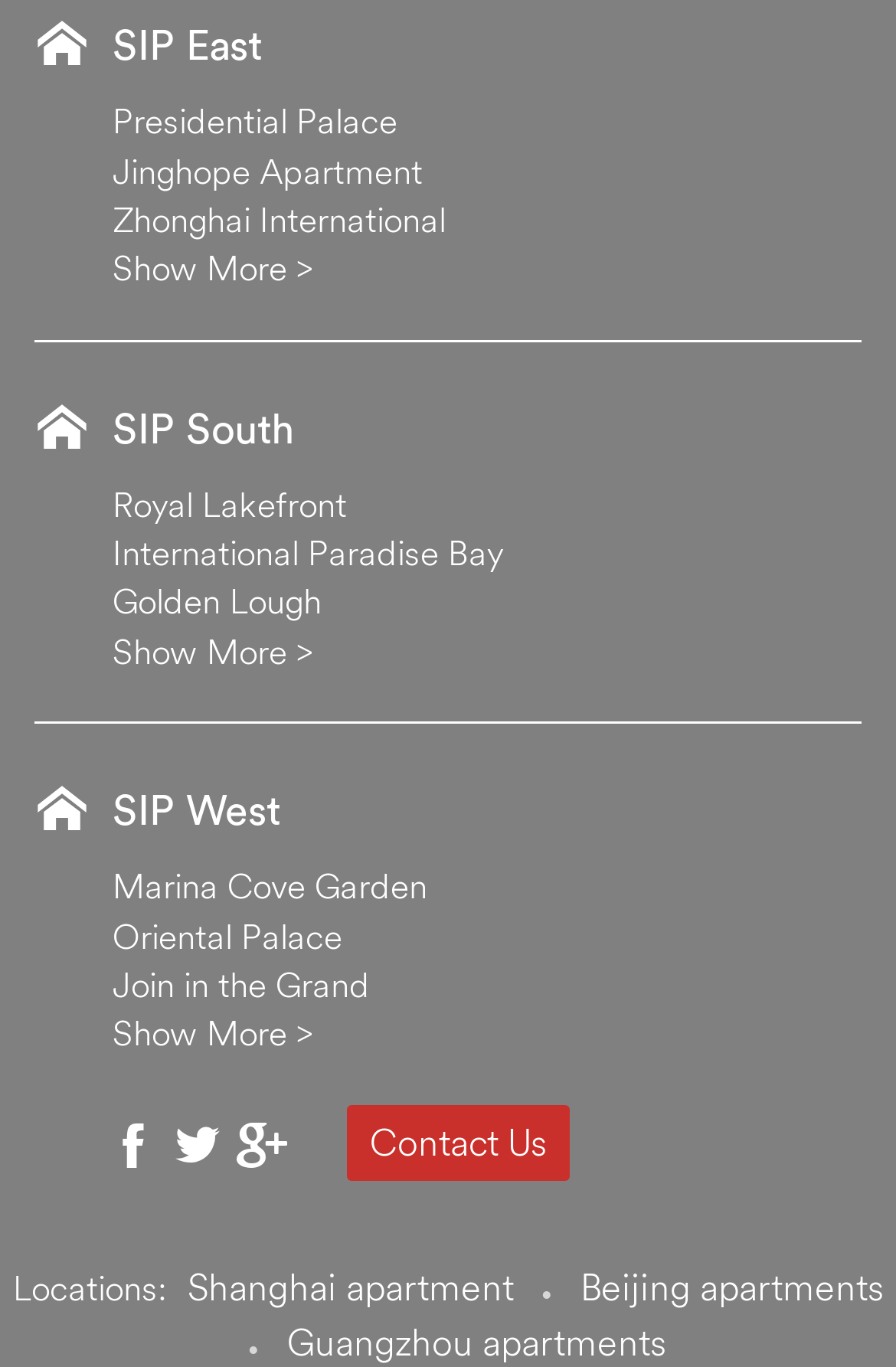Locate the bounding box coordinates of the item that should be clicked to fulfill the instruction: "Explore SIP South".

[0.038, 0.284, 0.962, 0.33]